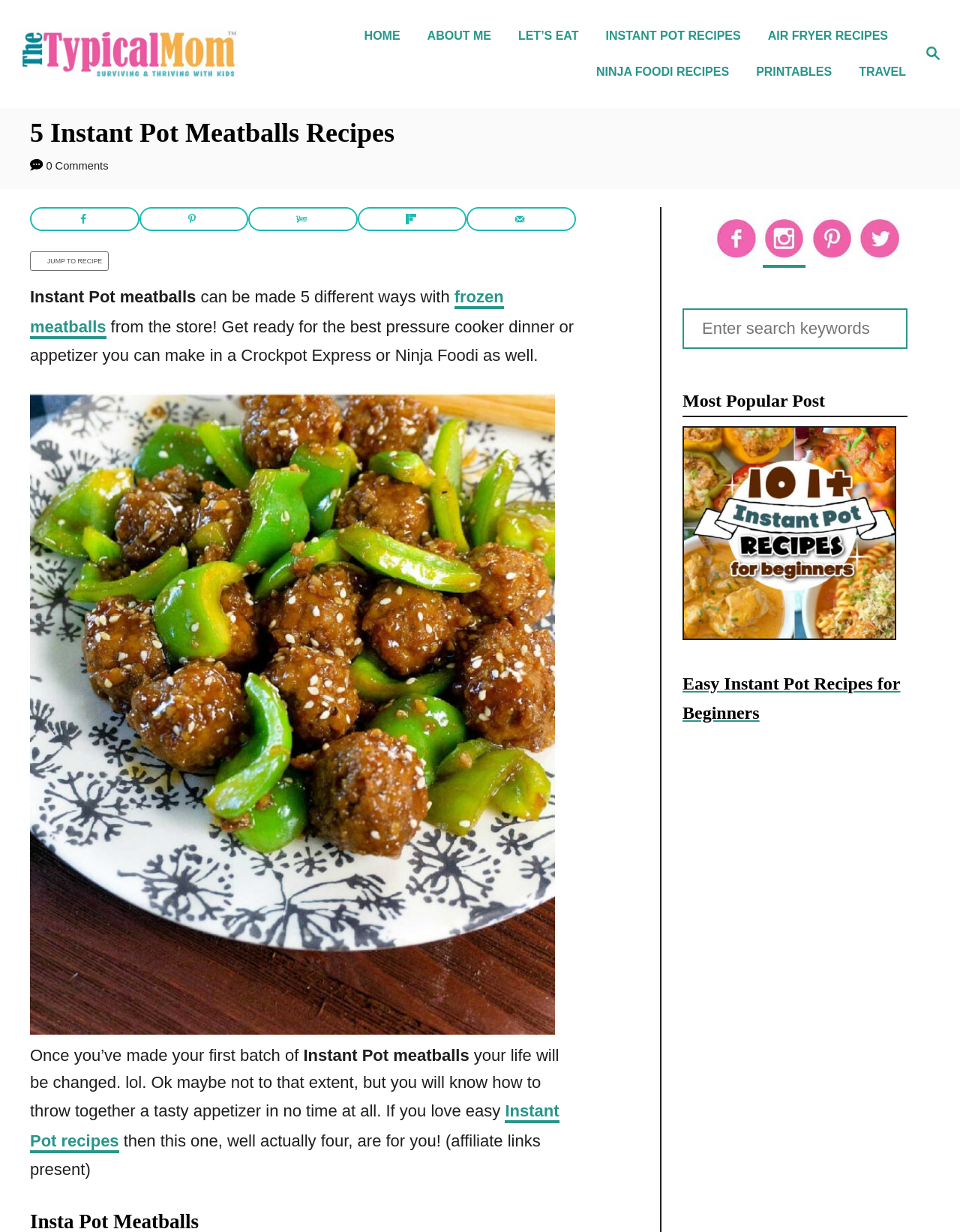Identify the bounding box coordinates of the clickable region to carry out the given instruction: "Jump to recipe".

[0.031, 0.204, 0.113, 0.22]